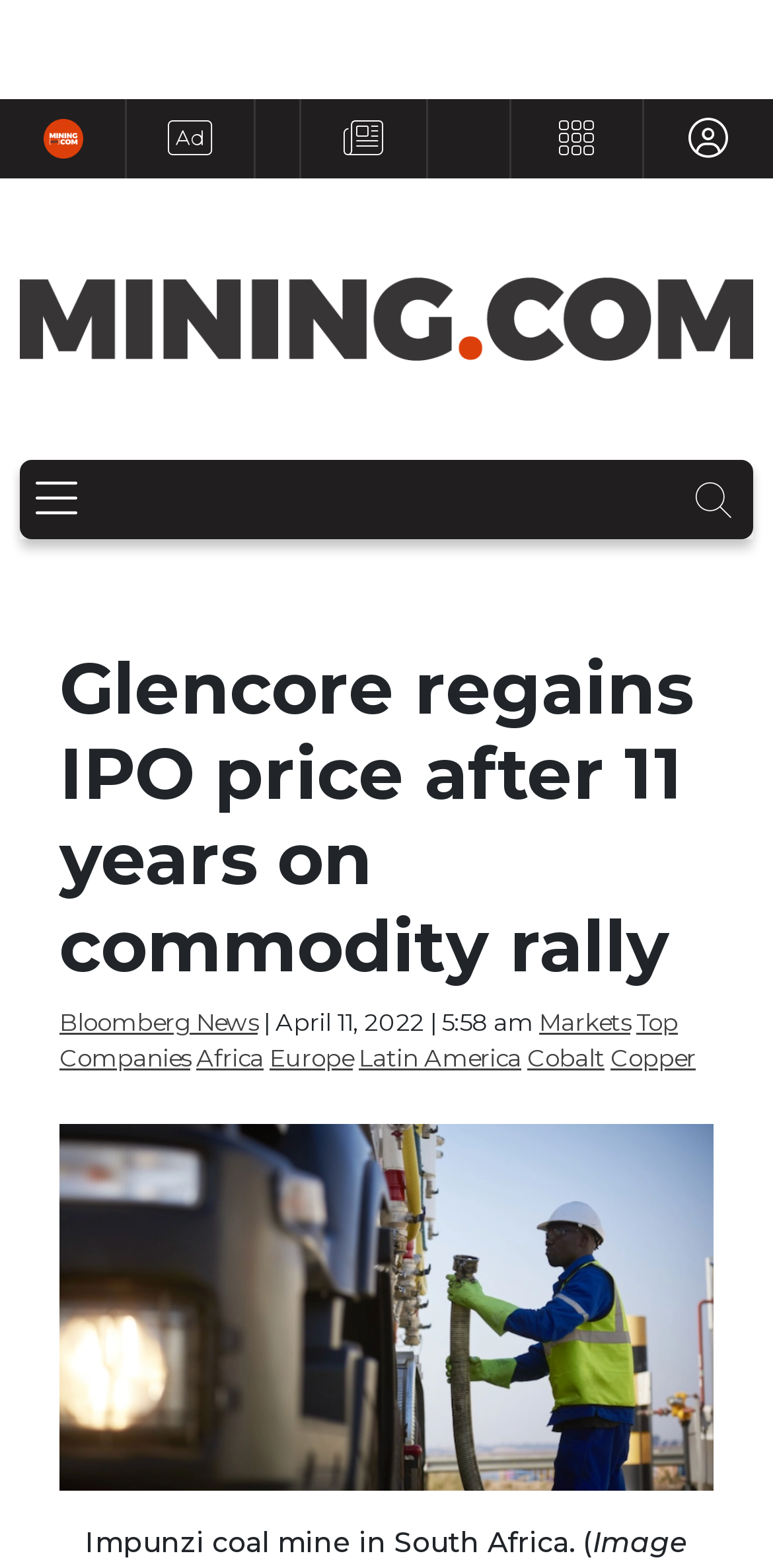Identify the bounding box coordinates of the section that should be clicked to achieve the task described: "Click the 'Bloomberg News' link".

[0.077, 0.642, 0.333, 0.661]